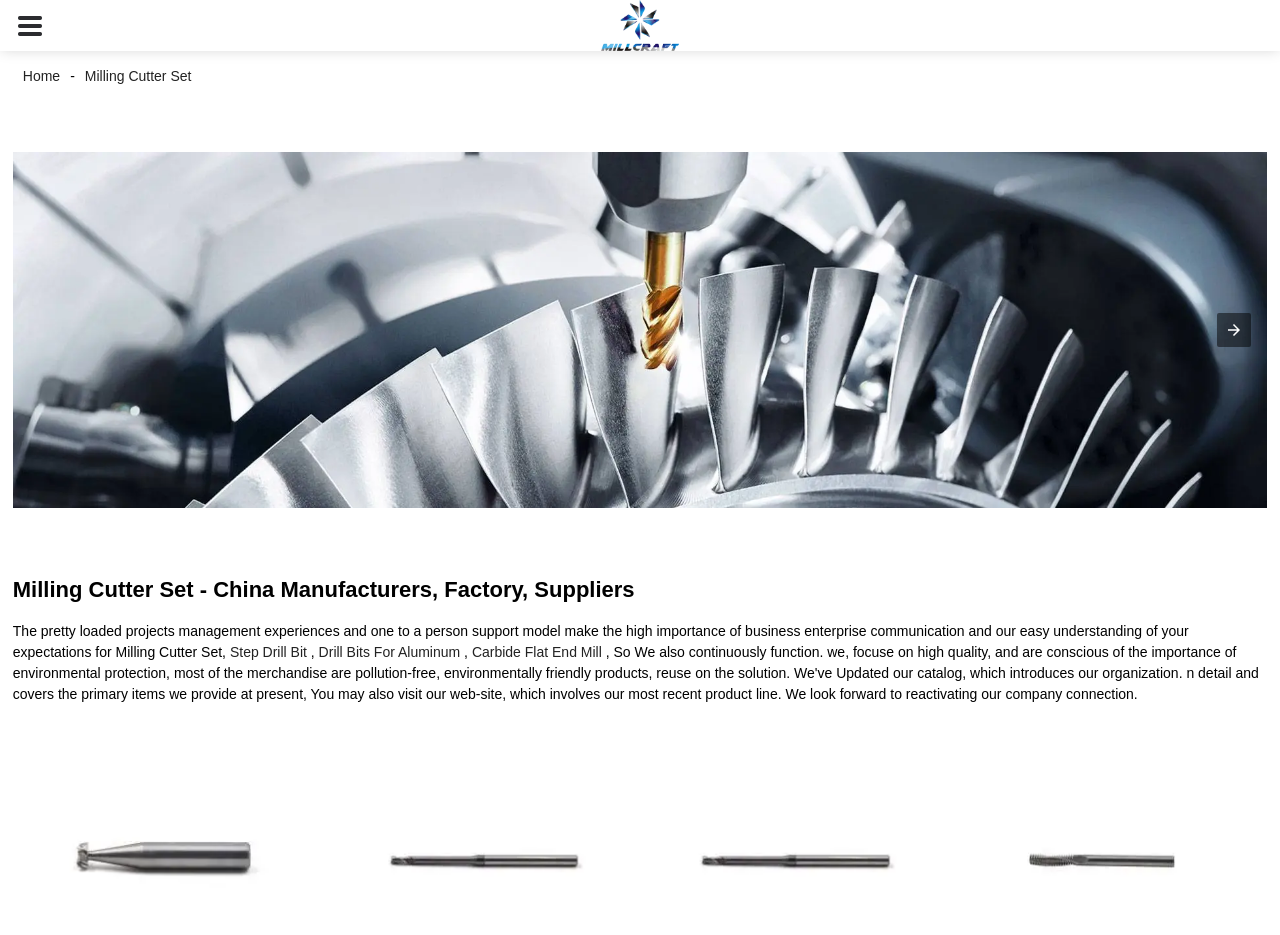What are the related products mentioned?
Please provide a detailed and comprehensive answer to the question.

The related products are mentioned in the text below the main heading, which lists 'Step Drill Bit', 'Drill Bits For Aluminum', and 'Carbide Flat End Mill' as related products.